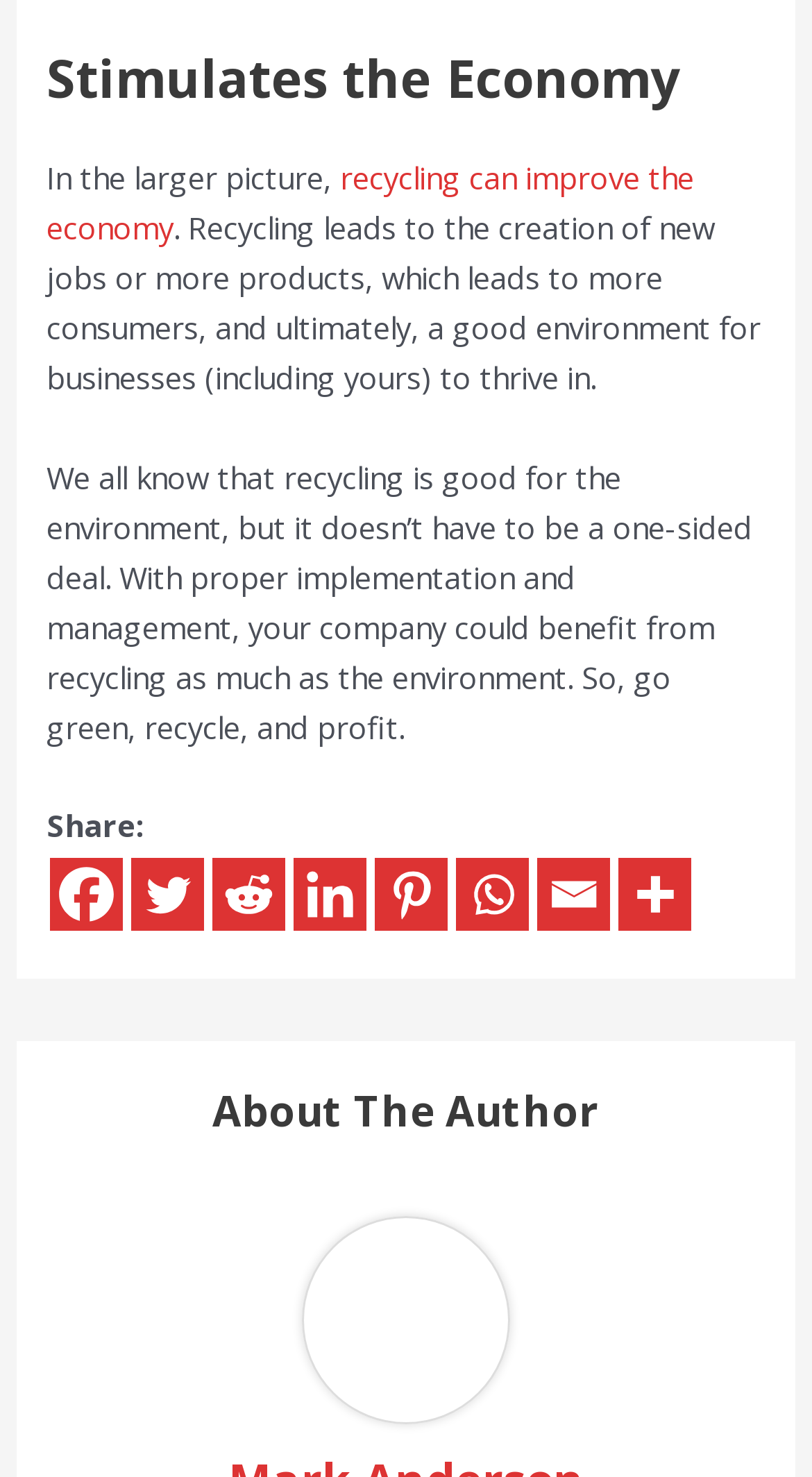Find and indicate the bounding box coordinates of the region you should select to follow the given instruction: "Click on 'Facebook' to share".

[0.063, 0.58, 0.152, 0.63]